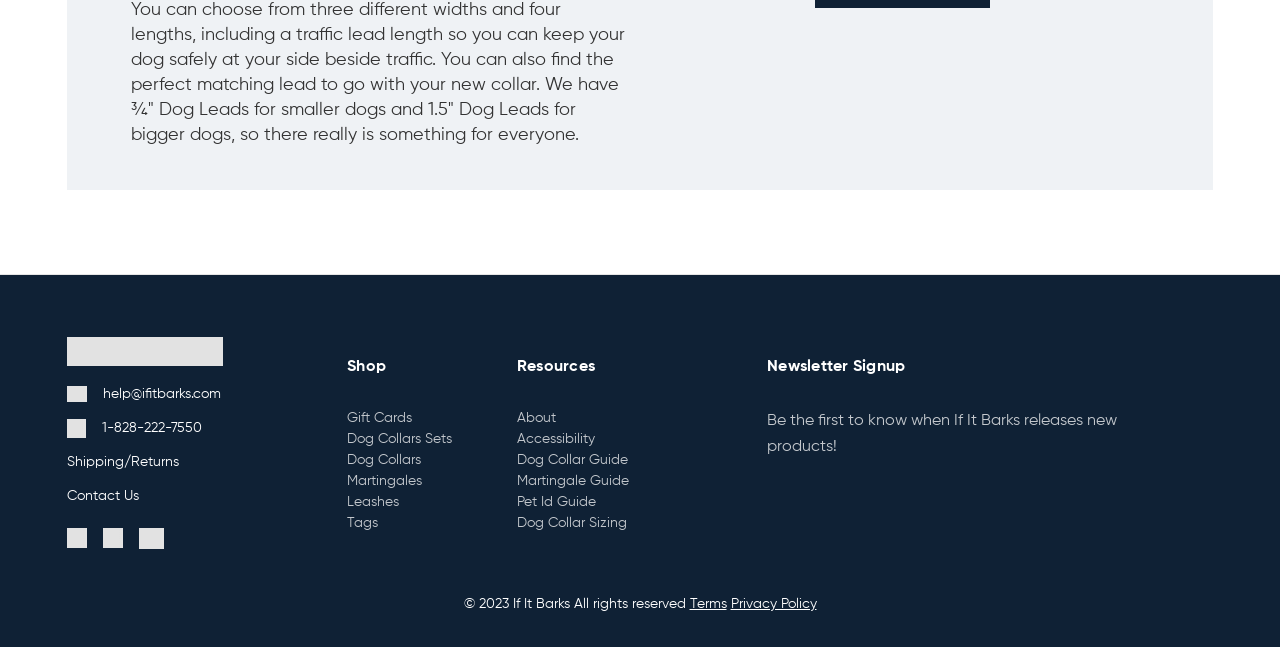Please specify the coordinates of the bounding box for the element that should be clicked to carry out this instruction: "Shop for dog collars". The coordinates must be four float numbers between 0 and 1, formatted as [left, top, right, bottom].

[0.271, 0.695, 0.329, 0.728]